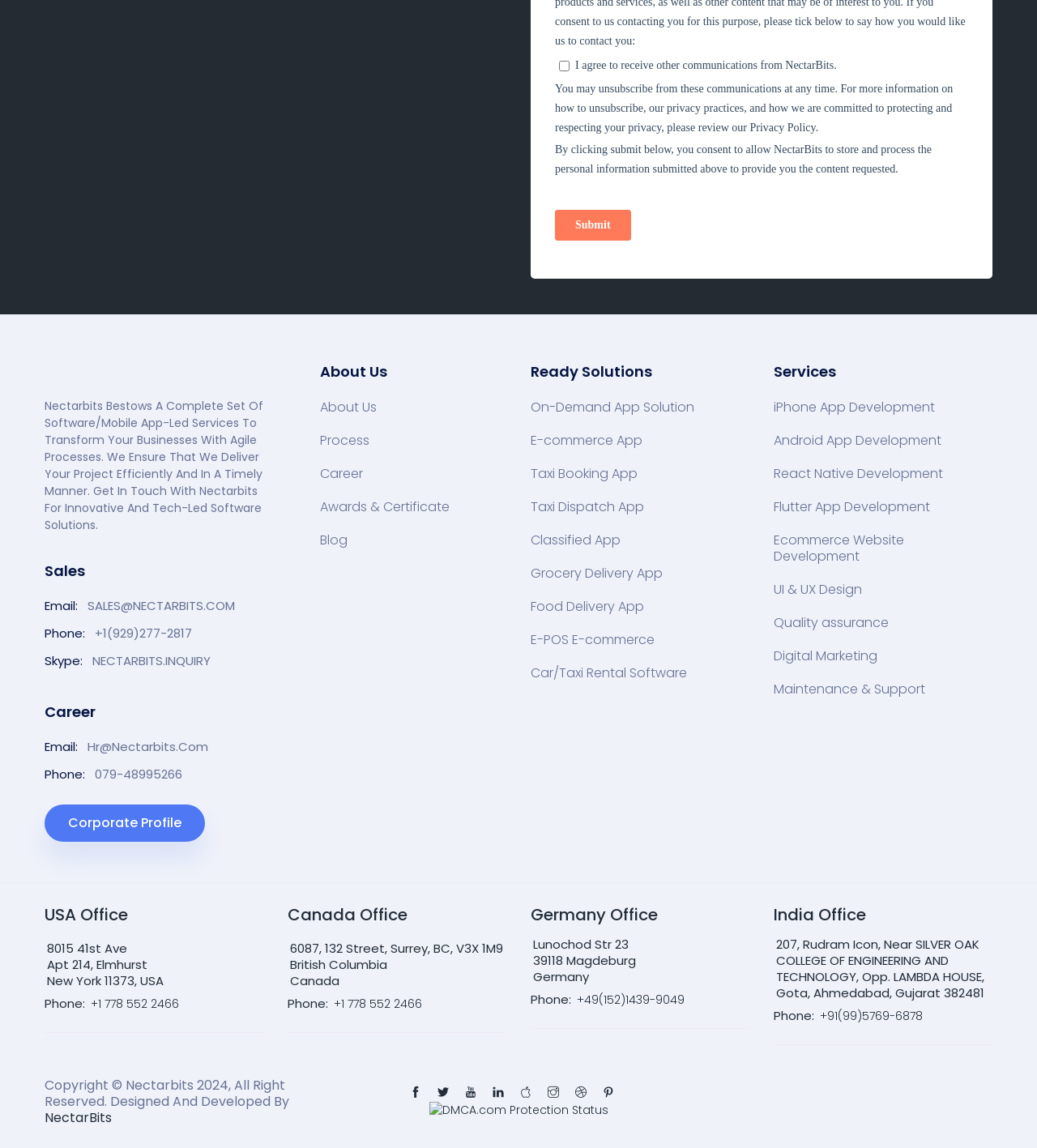Provide the bounding box coordinates, formatted as (top-left x, top-left y, bottom-right x, bottom-right y), with all values being floating point numbers between 0 and 1. Identify the bounding box of the UI element that matches the description: Corporate Profile

[0.043, 0.7, 0.198, 0.733]